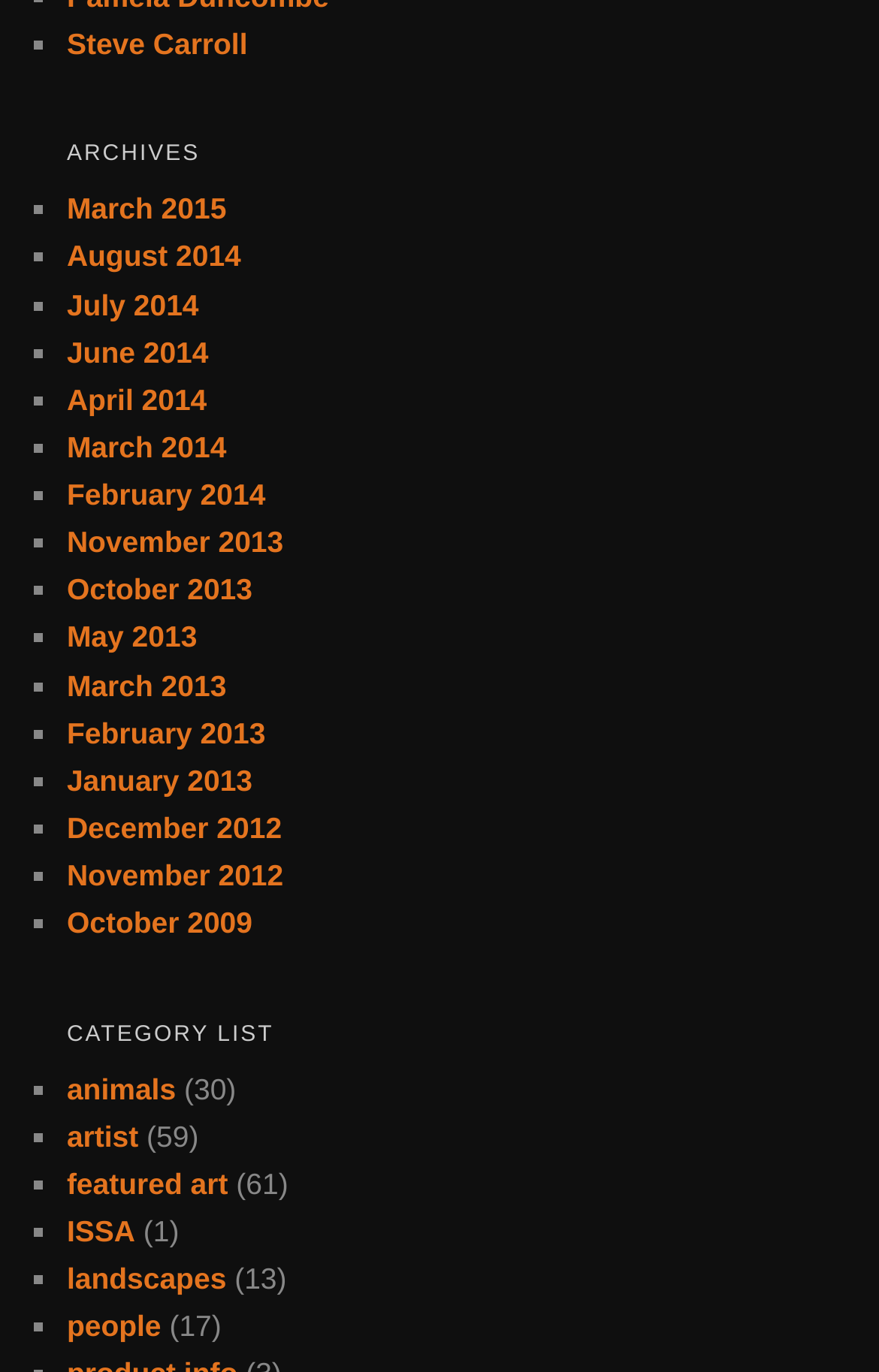Specify the bounding box coordinates of the area to click in order to follow the given instruction: "View featured art."

[0.076, 0.85, 0.259, 0.875]